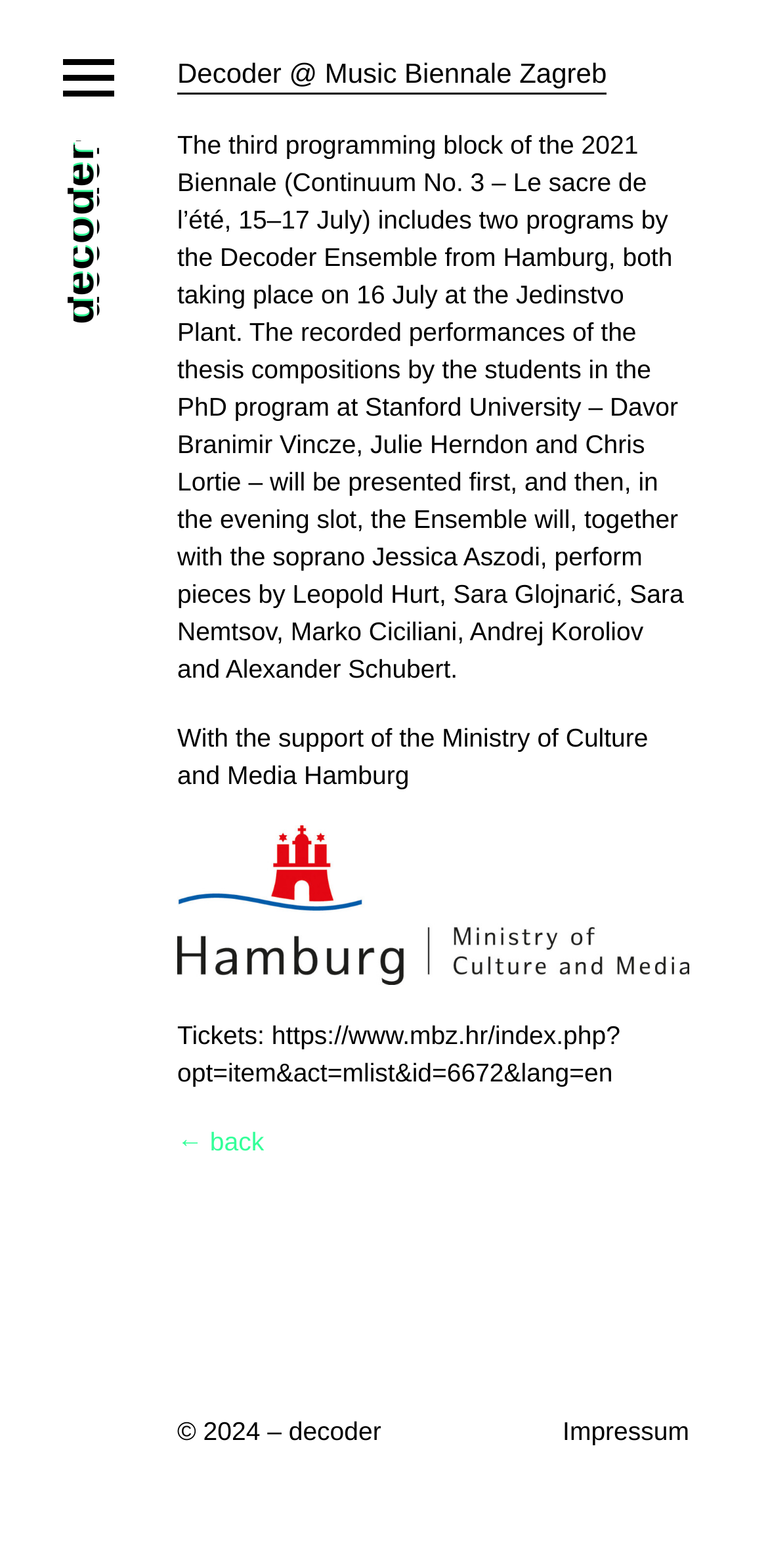Using the details in the image, give a detailed response to the question below:
What is the event mentioned in the article?

The event mentioned in the article can be inferred from the heading 'Decoder @ Music Biennale Zagreb' which suggests that the event is the Music Biennale Zagreb.